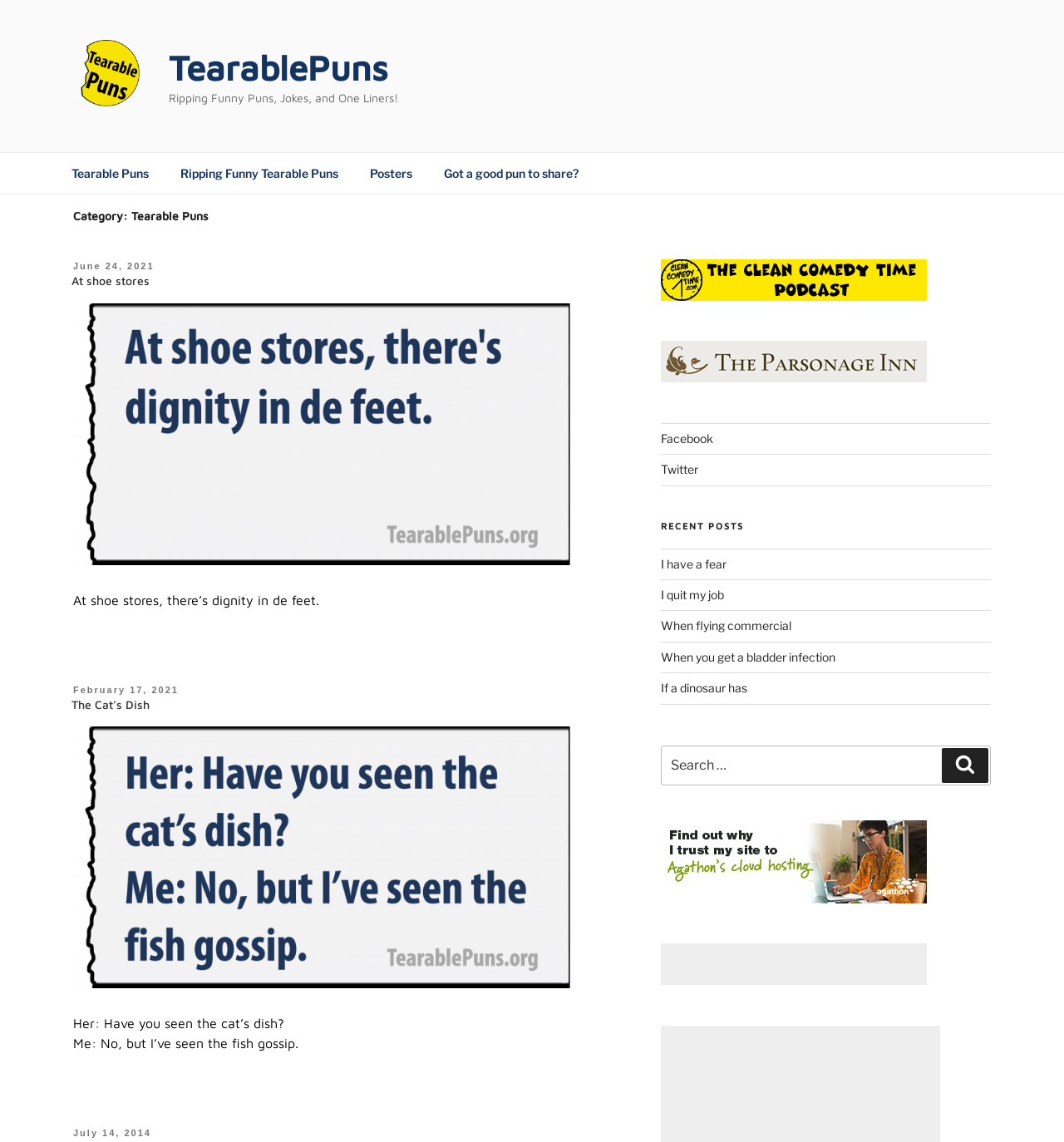Please identify the coordinates of the bounding box that should be clicked to fulfill this instruction: "Search for puns".

[0.621, 0.653, 0.931, 0.688]